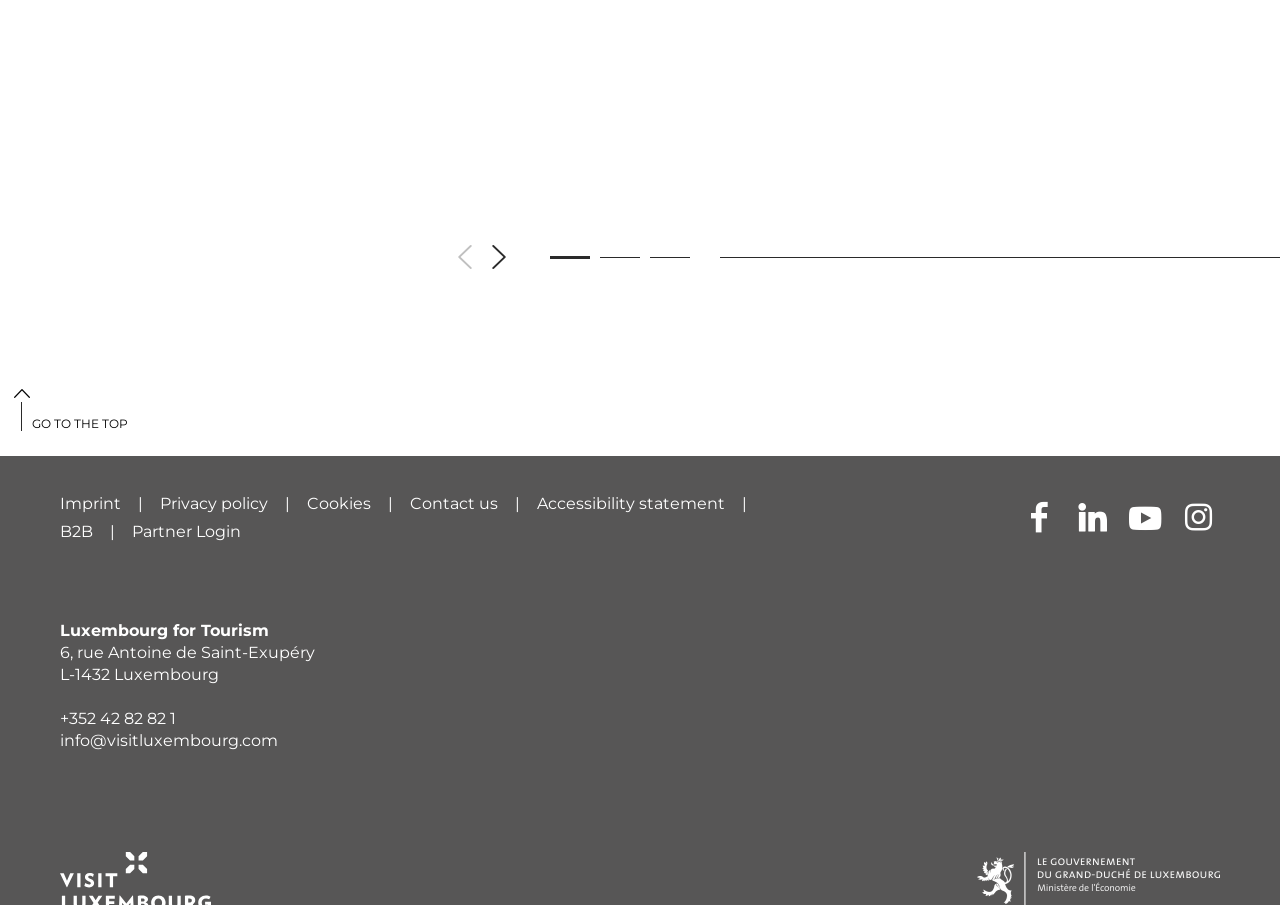Please identify the bounding box coordinates of the element's region that needs to be clicked to fulfill the following instruction: "Visit Facebook page". The bounding box coordinates should consist of four float numbers between 0 and 1, i.e., [left, top, right, bottom].

[0.795, 0.548, 0.829, 0.596]